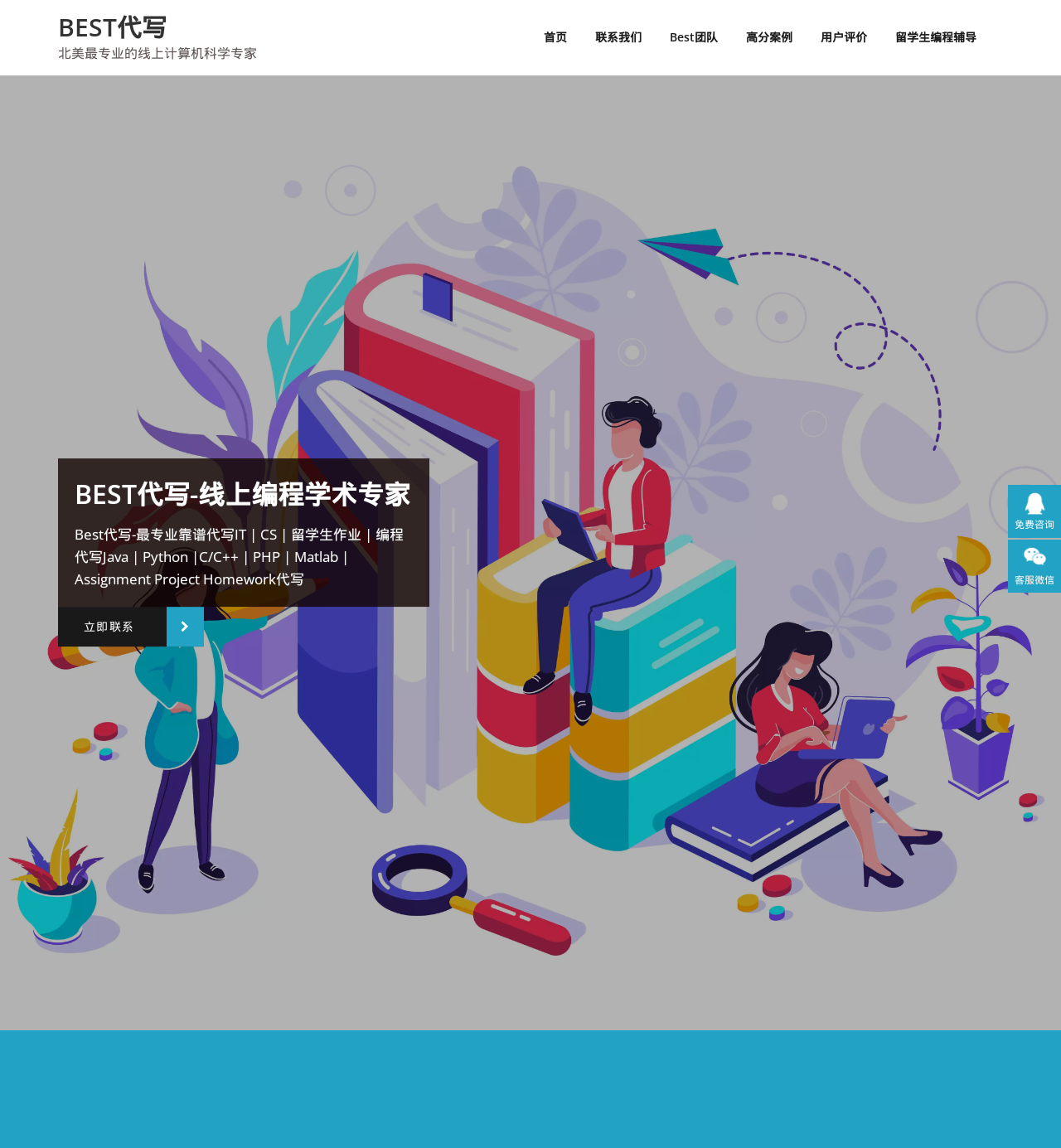Given the following UI element description: "联系我们", find the bounding box coordinates in the webpage screenshot.

[0.548, 0.0, 0.618, 0.065]